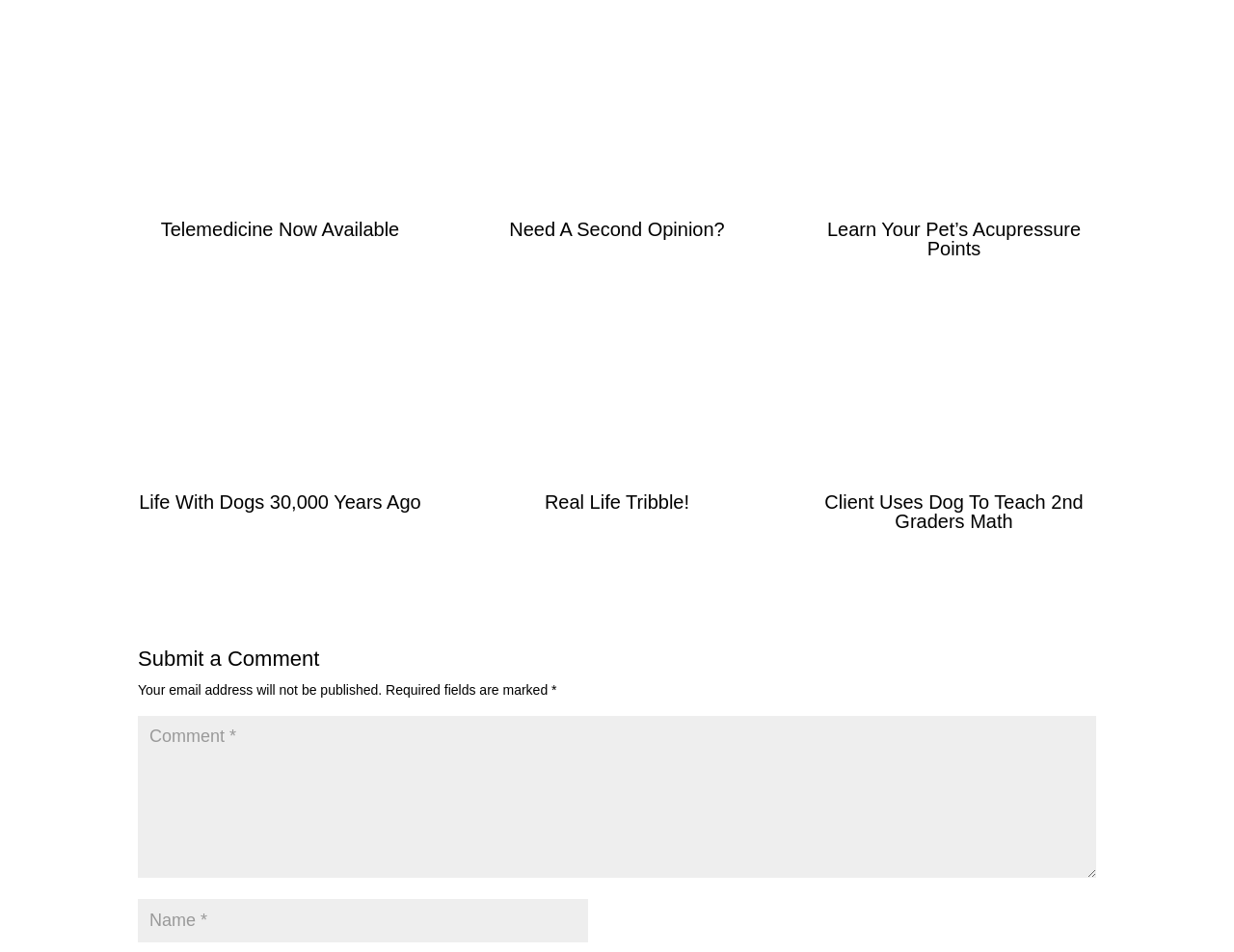What is the topic of the third heading?
Please provide a full and detailed response to the question.

The third heading on the webpage is 'Learn Your Pet’s Acupressure Points', which suggests that the topic of this heading is acupressure points.